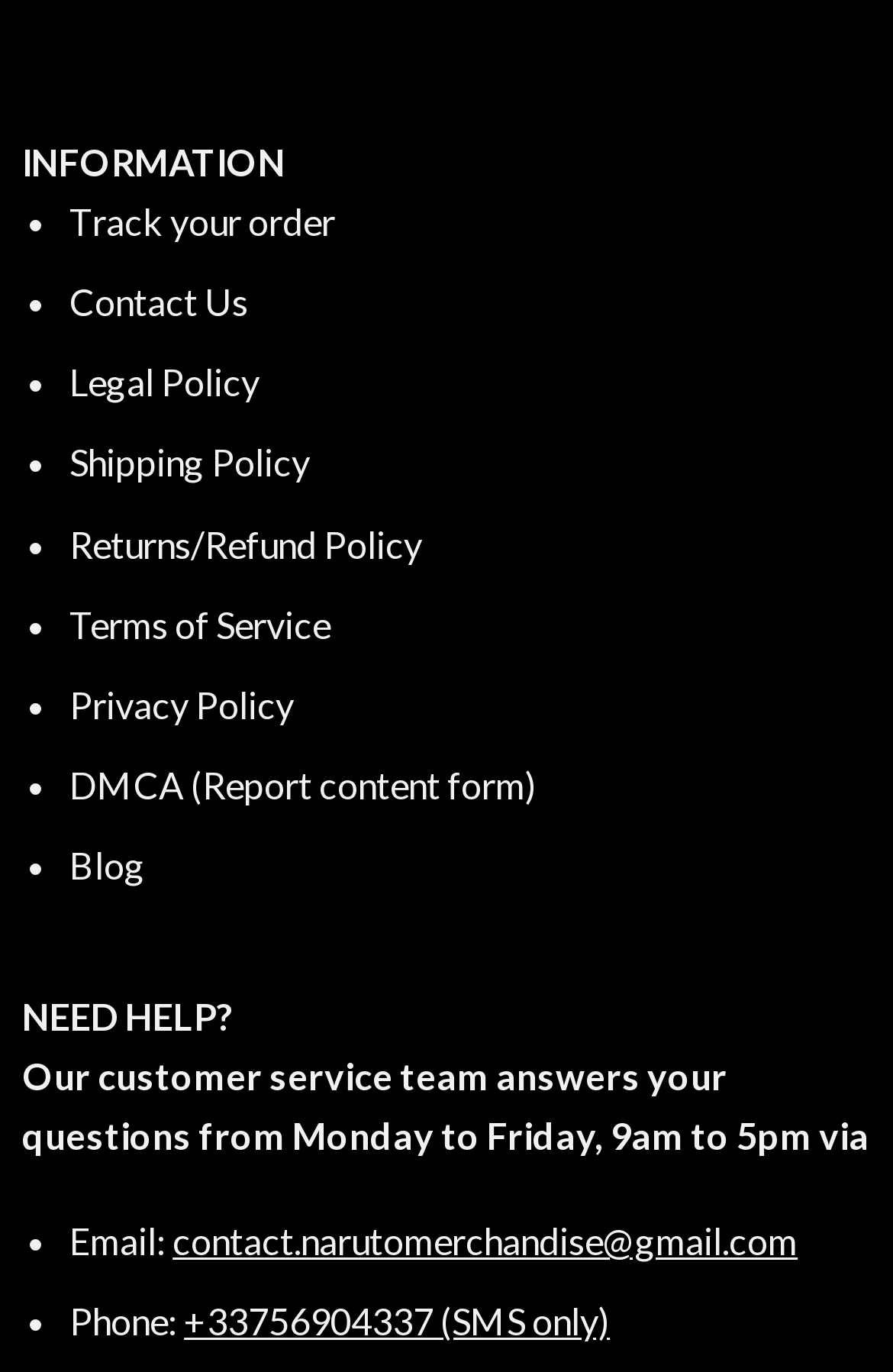Locate the bounding box coordinates of the element I should click to achieve the following instruction: "View Legal Policy".

[0.078, 0.263, 0.291, 0.294]